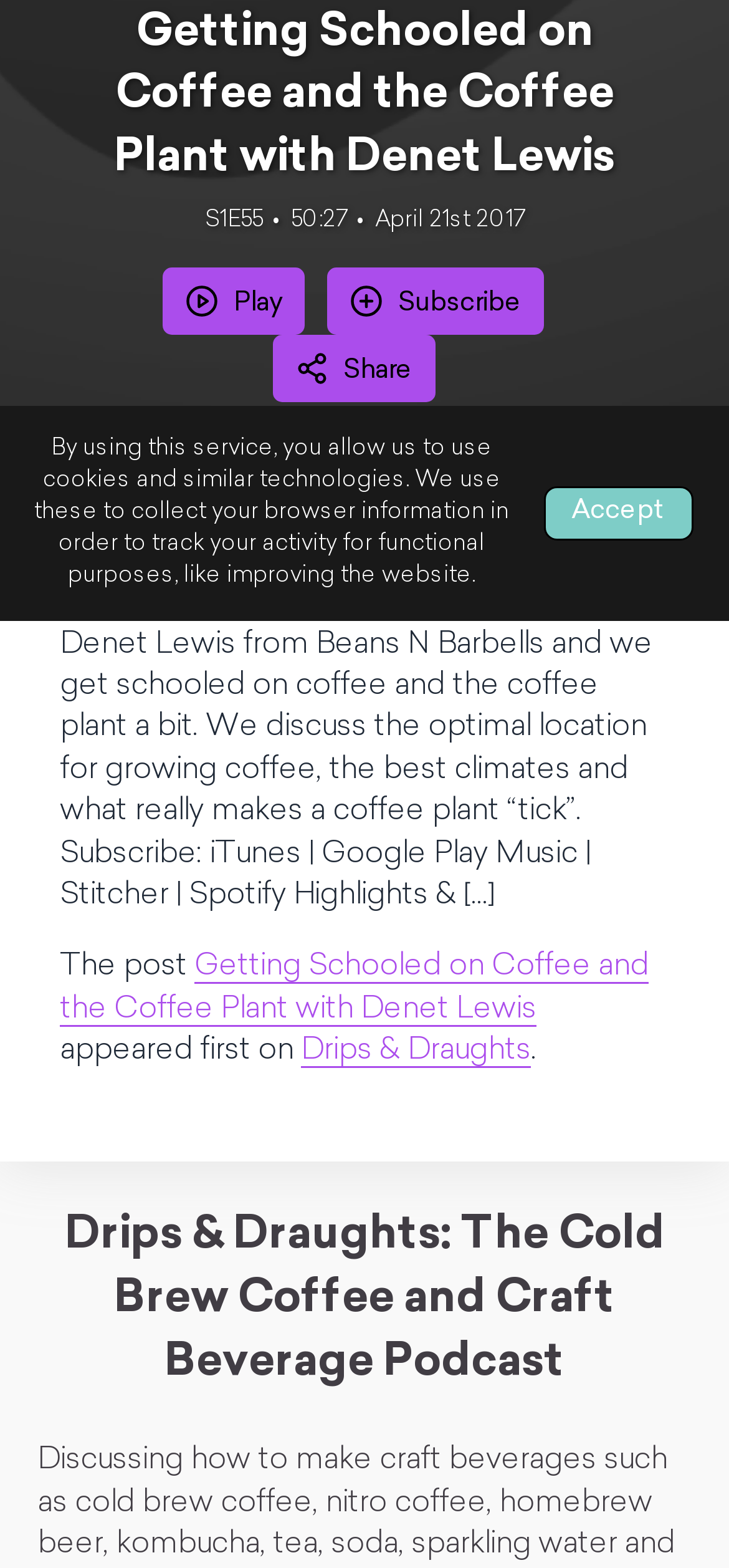Please find the bounding box coordinates (top-left x, top-left y, bottom-right x, bottom-right y) in the screenshot for the UI element described as follows: Play

[0.223, 0.171, 0.418, 0.214]